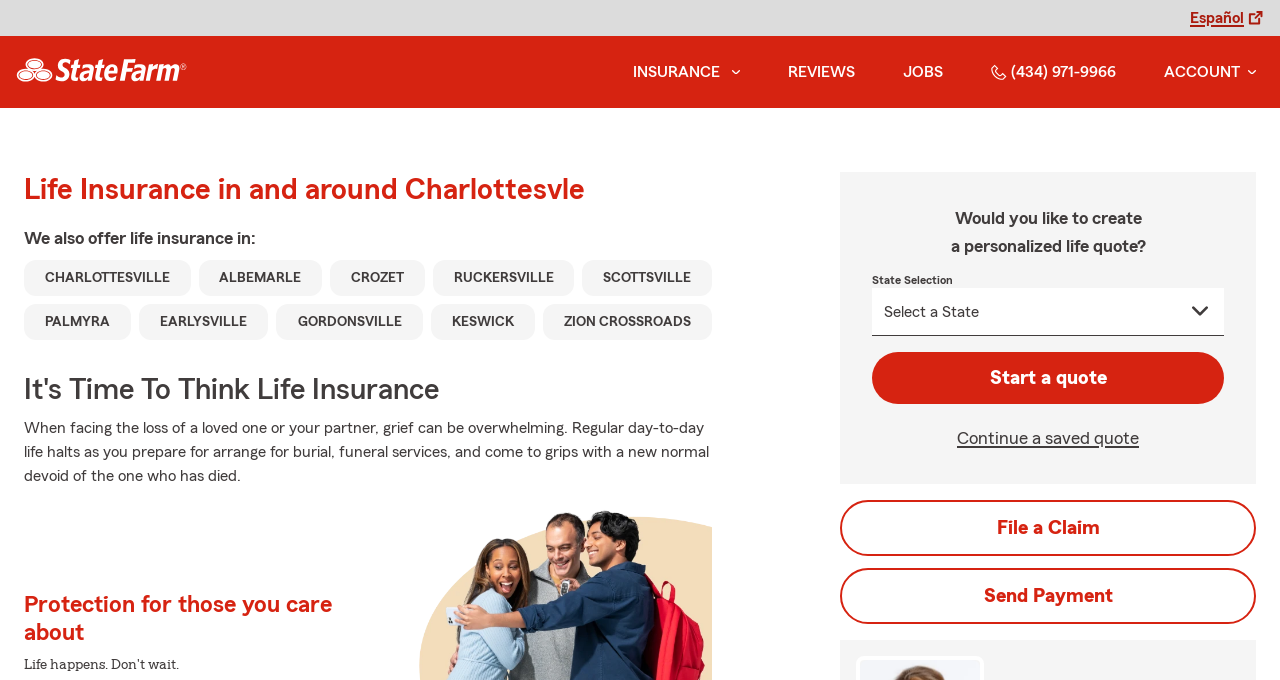Describe all the visual and textual components of the webpage comprehensively.

This webpage is about life insurance and more, provided by State Farm Agent Kristina Wyant in Charlottesville, VA. At the top right corner, there is a link to switch to Español. Next to it, the State Farm logo is displayed. Below the logo, a navigation menu is located, which includes links to "Insurance", "REVIEWS", "JOBS", and a phone number "(434) 971-9966". 

On the left side of the page, there is a heading that reads "Life Insurance in and around Charlottesville". Below it, a paragraph of text explains that they also offer life insurance in surrounding areas, including Albemarle, Crozet, Ruckersville, Scottsville, Palmyra, Earlysville, Gordonsville, Keswick, and Zion Crossroads. 

Further down the page, there are three headings: "It's Time To Think Life Insurance", "Protection for those you care about", and "Life happens. Don't wait.". In between these headings, there is a paragraph of text that discusses the importance of life insurance when facing the loss of a loved one. 

On the right side of the page, there is a section that allows users to create a personalized life quote. It includes a heading, a static text "State Selection", a combobox to select a state, and a button to "Start a quote". Below this section, there are links to "Continue a saved quote", "File a Claim", and "Send Payment".